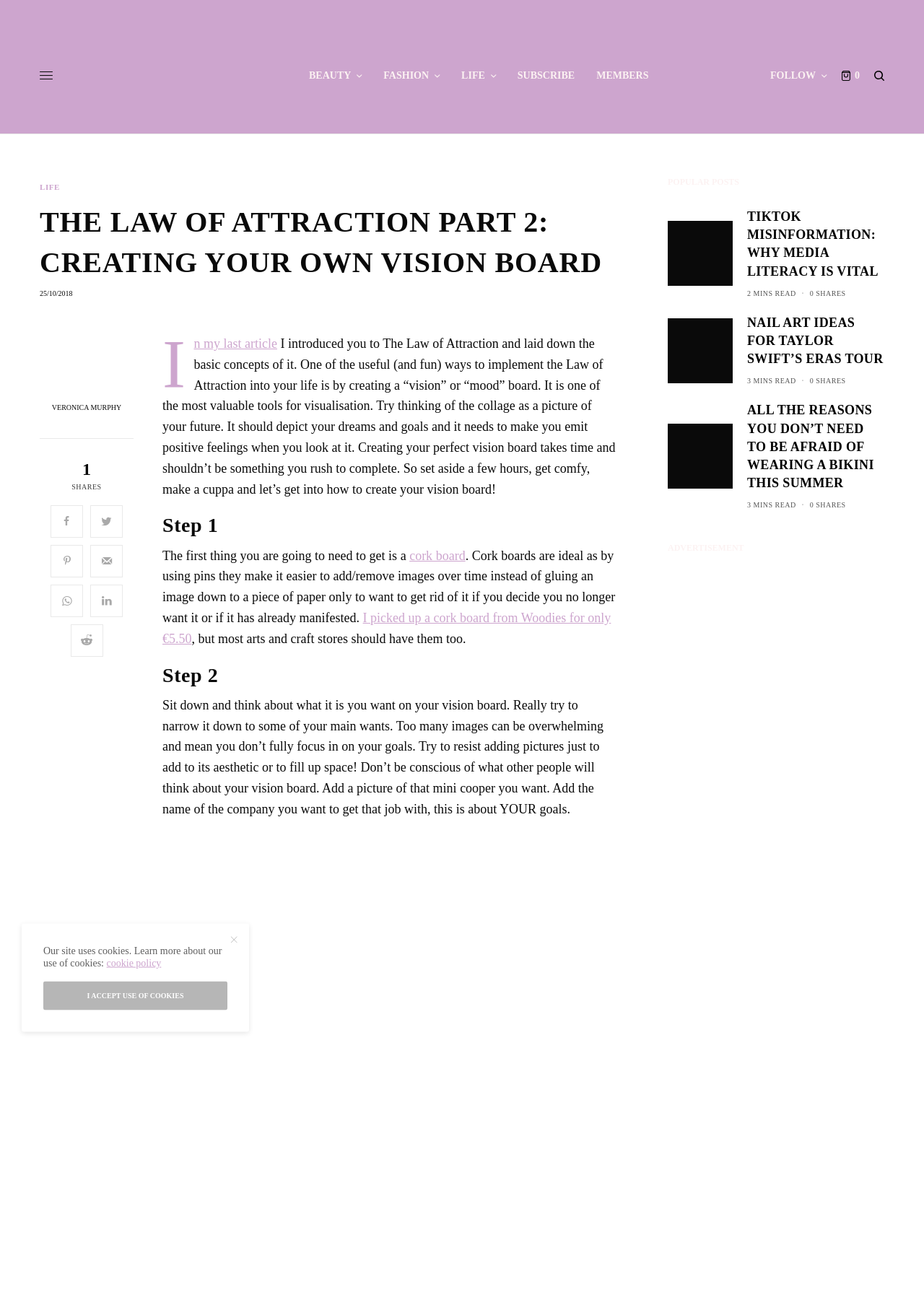Determine the bounding box coordinates of the clickable element to complete this instruction: "Click on the 'LIFE' link". Provide the coordinates in the format of four float numbers between 0 and 1, [left, top, right, bottom].

[0.499, 0.014, 0.537, 0.103]